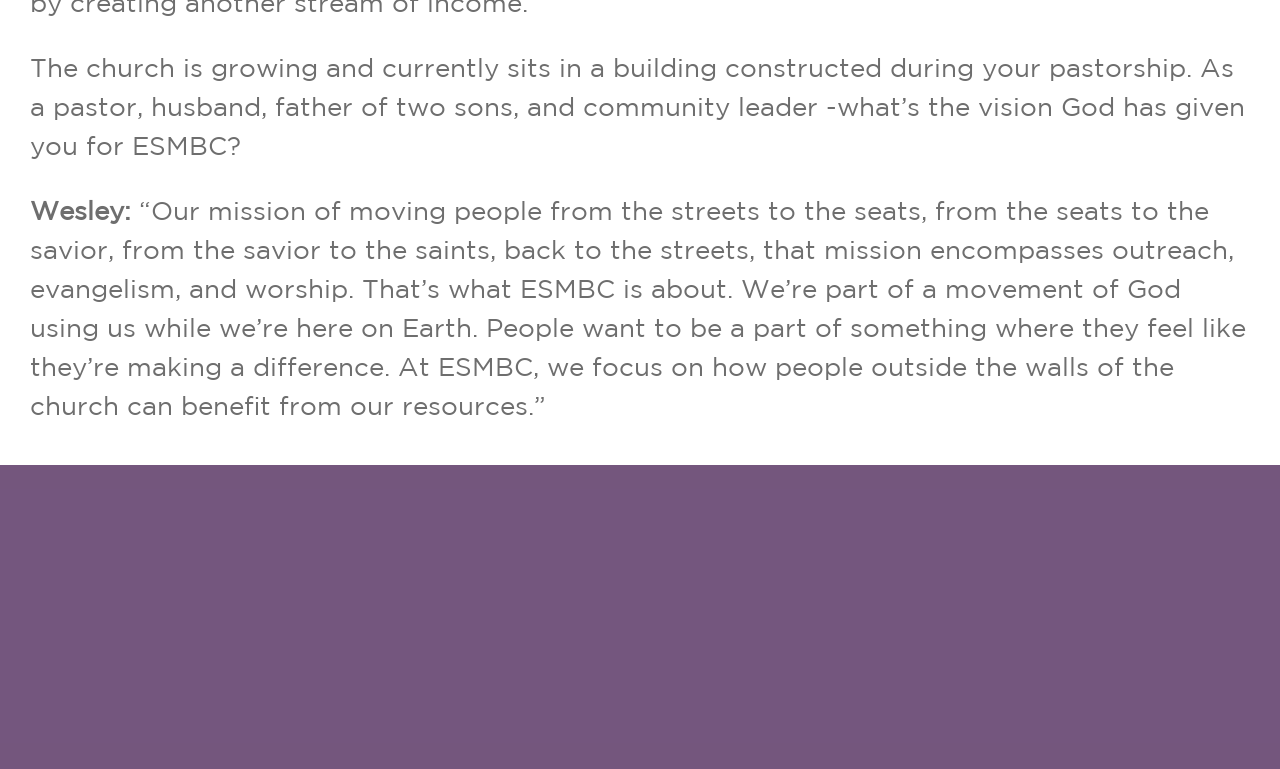Find the bounding box coordinates of the element you need to click on to perform this action: 'read about neurofeedback as ADHD therapy'. The coordinates should be represented by four float values between 0 and 1, in the format [left, top, right, bottom].

None